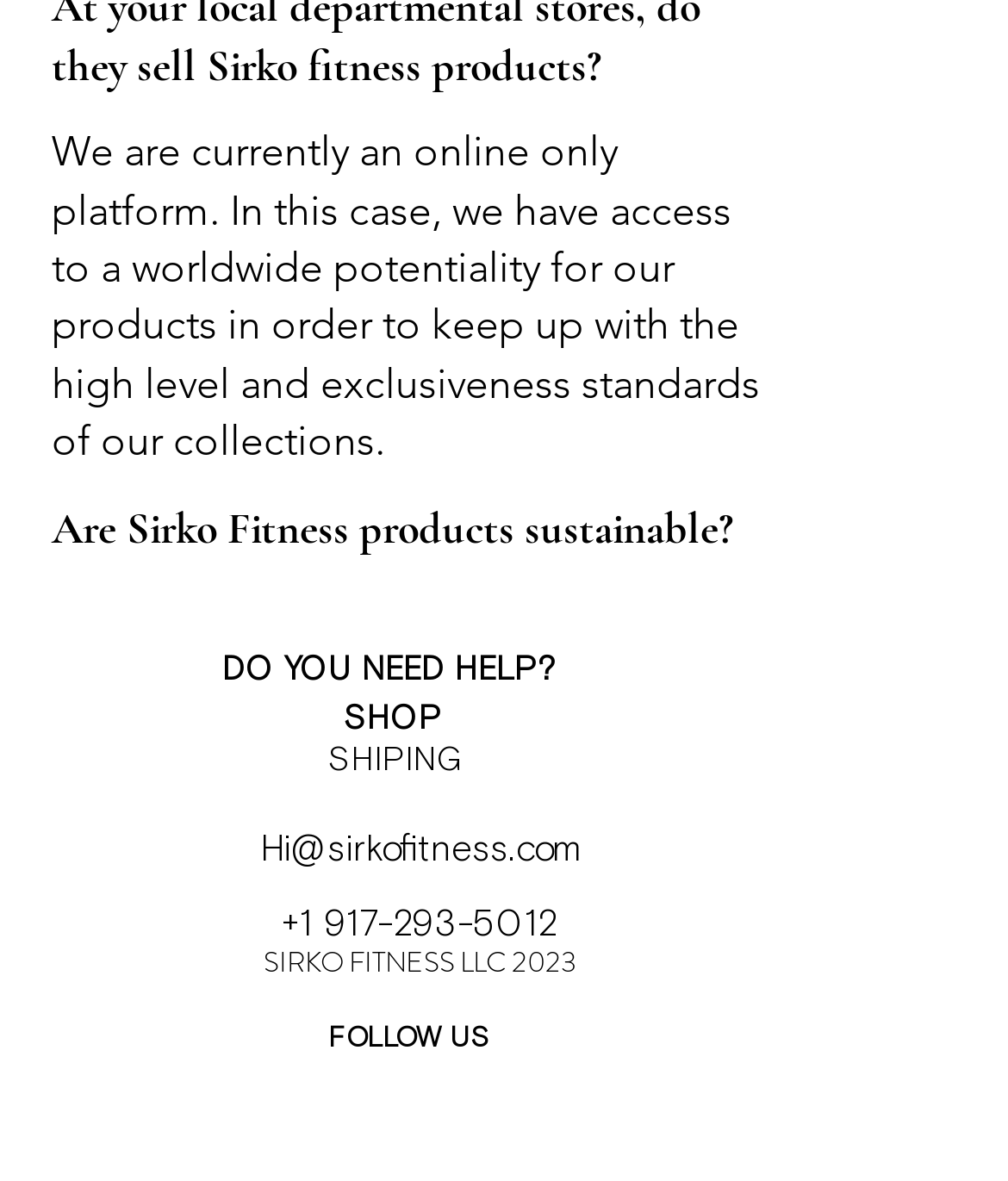How many social media links are available?
Refer to the image and give a detailed answer to the question.

The webpage contains a list element labeled 'Social Bar' with two link elements, each representing a social media platform, indicating that there are two social media links available.